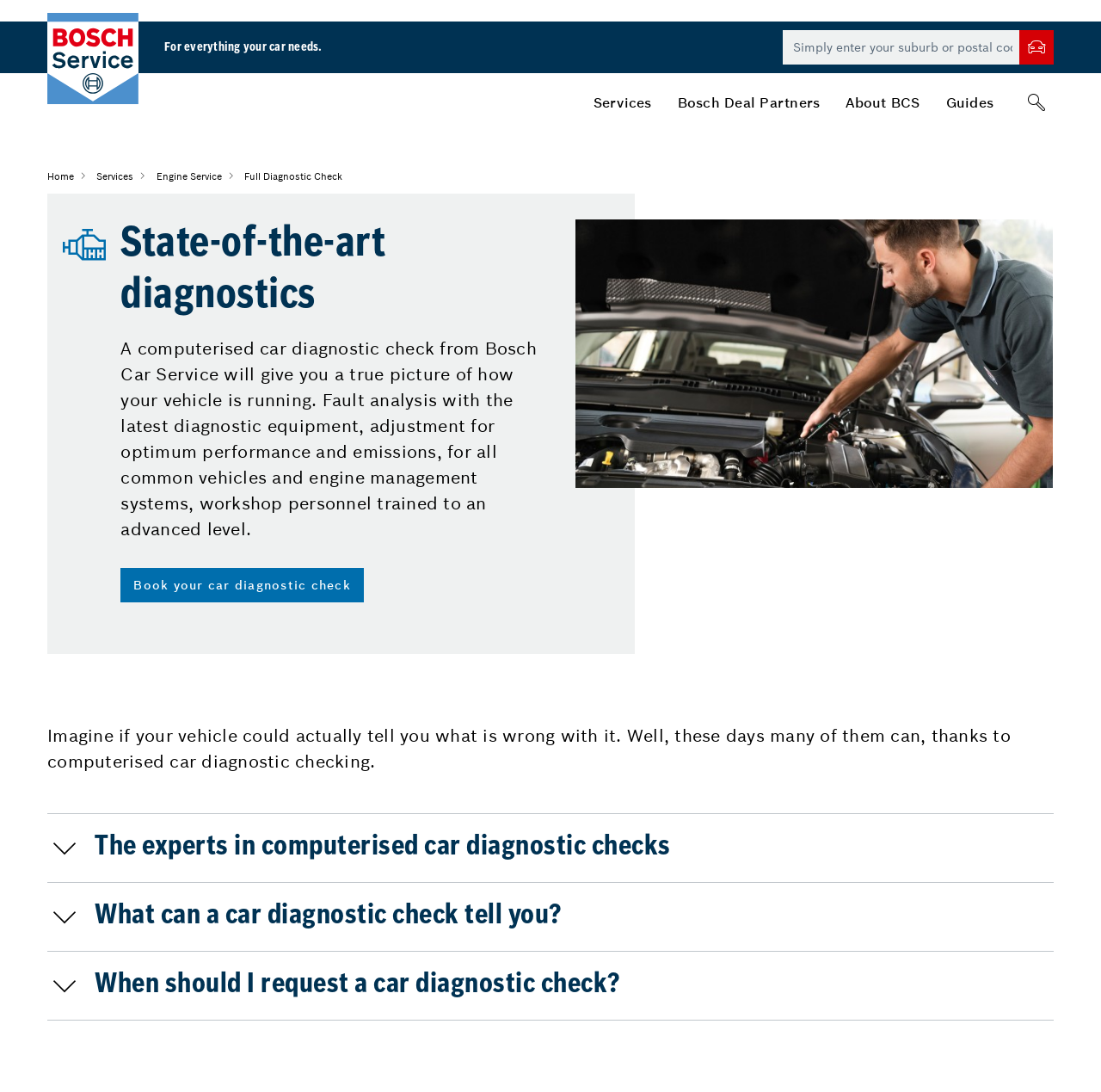Based on the visual content of the image, answer the question thoroughly: What is the benefit of a car diagnostic check?

A car diagnostic check can identify problems with the vehicle, as stated in the text 'A computerised car diagnostic check from Bosch Car Service will give you a true picture of how your vehicle is running.' This allows the owner to address issues before they become major problems.